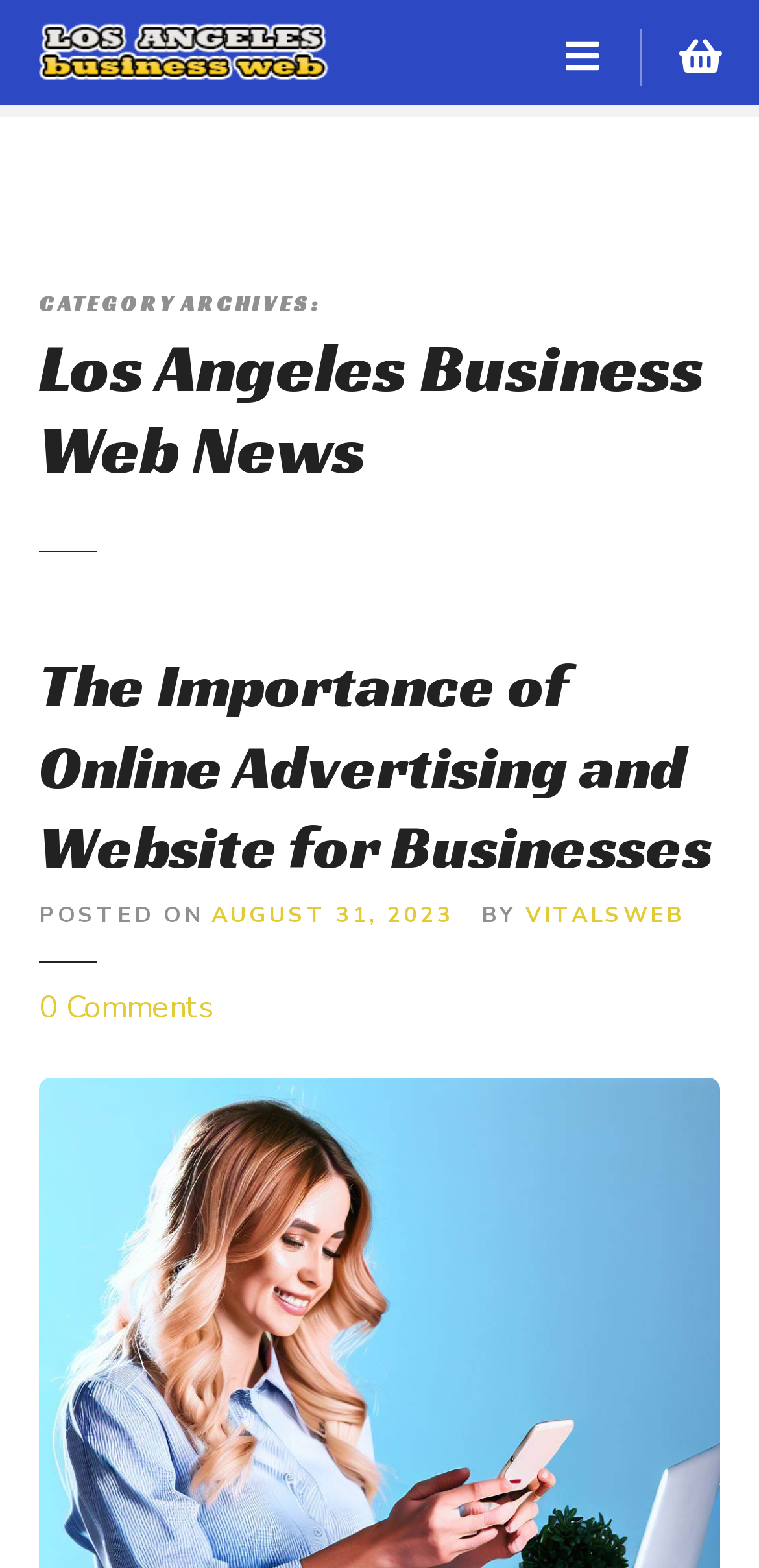Locate the UI element described as follows: "vitalsweb". Return the bounding box coordinates as four float numbers between 0 and 1 in the order [left, top, right, bottom].

[0.692, 0.574, 0.903, 0.593]